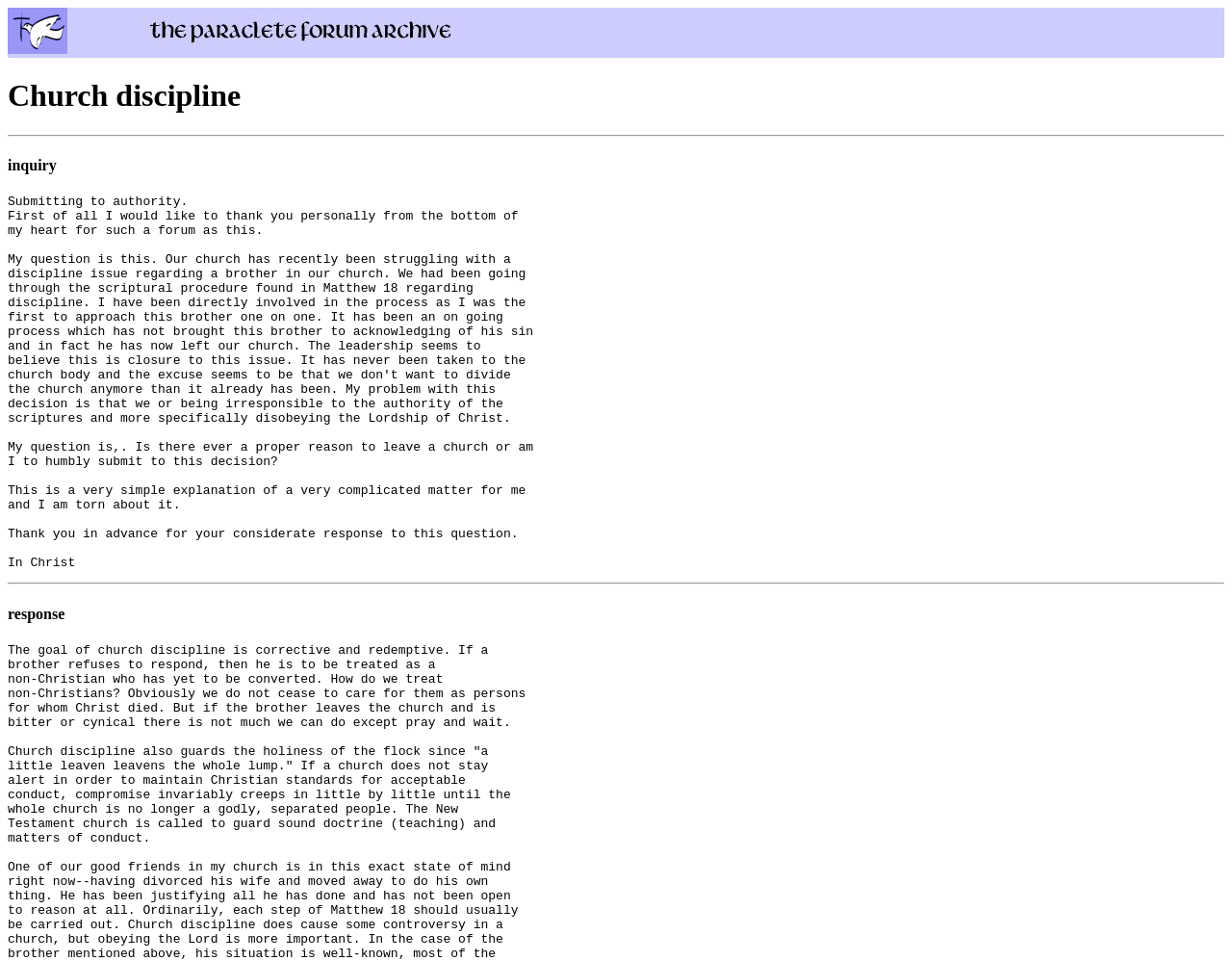Answer the question with a brief word or phrase:
What is the orientation of the second separator?

horizontal